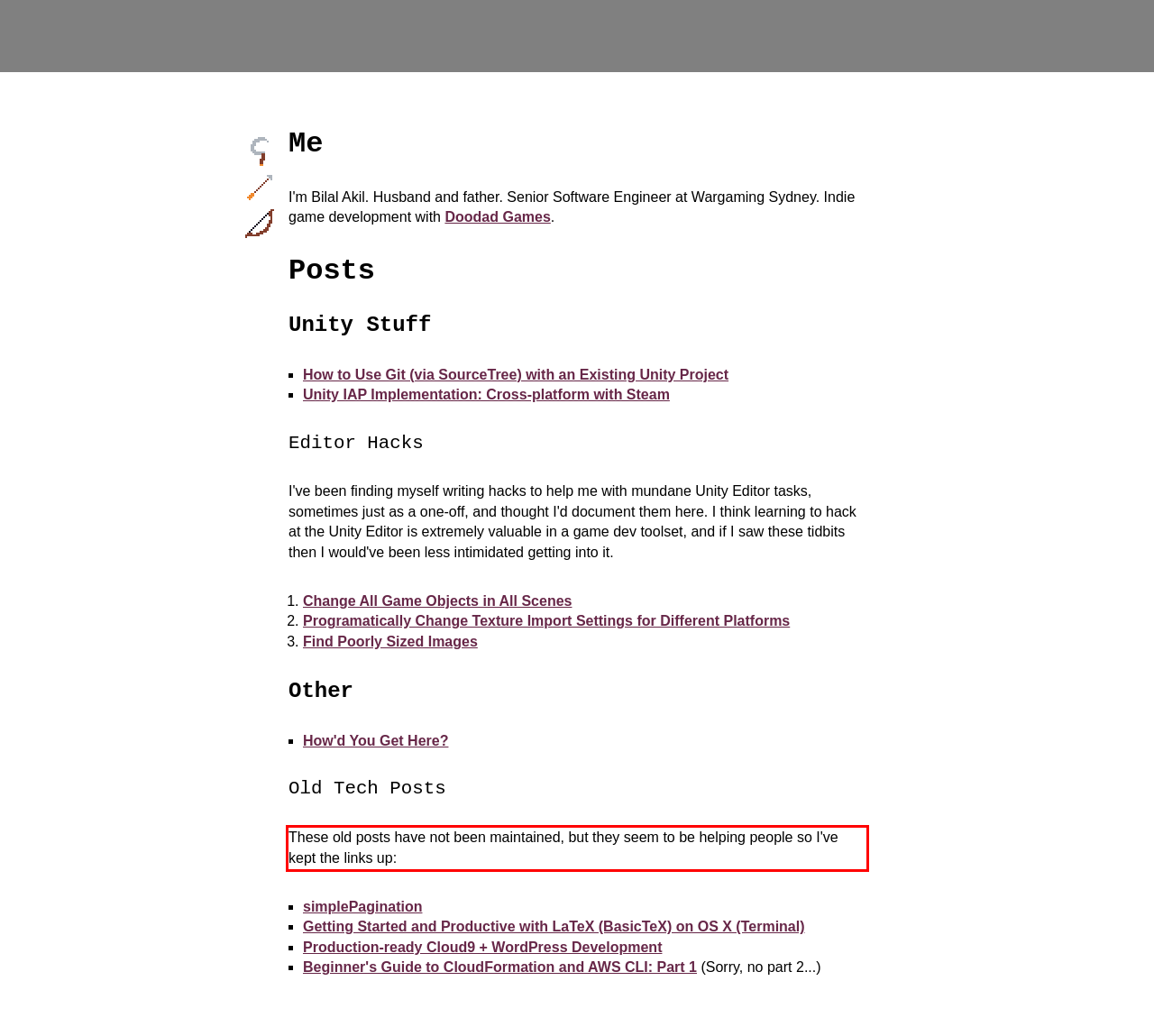You are looking at a screenshot of a webpage with a red rectangle bounding box. Use OCR to identify and extract the text content found inside this red bounding box.

These old posts have not been maintained, but they seem to be helping people so I've kept the links up: